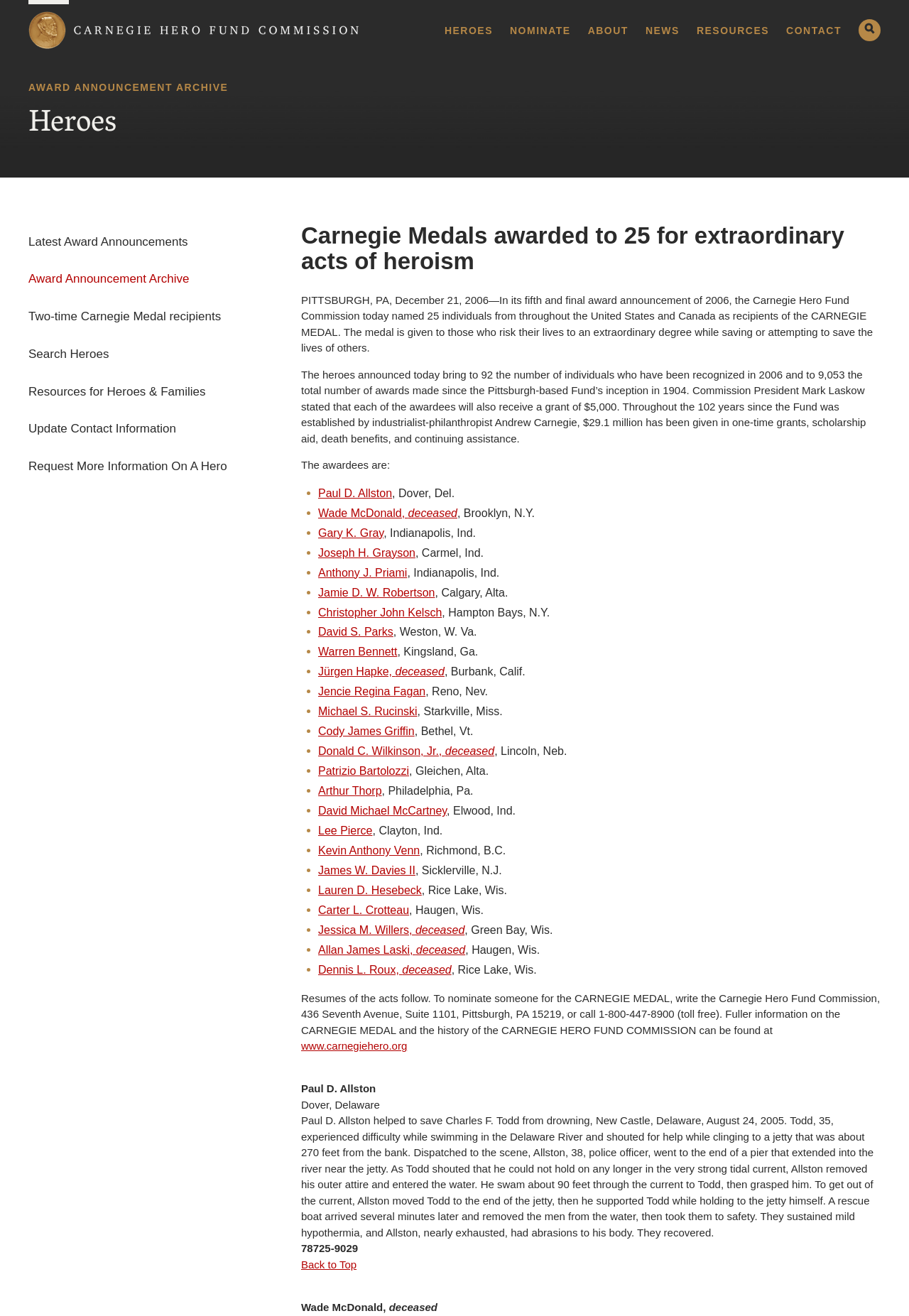Specify the bounding box coordinates of the element's region that should be clicked to achieve the following instruction: "Click on the 'Paul D. Allston' link". The bounding box coordinates consist of four float numbers between 0 and 1, in the format [left, top, right, bottom].

[0.35, 0.37, 0.431, 0.379]